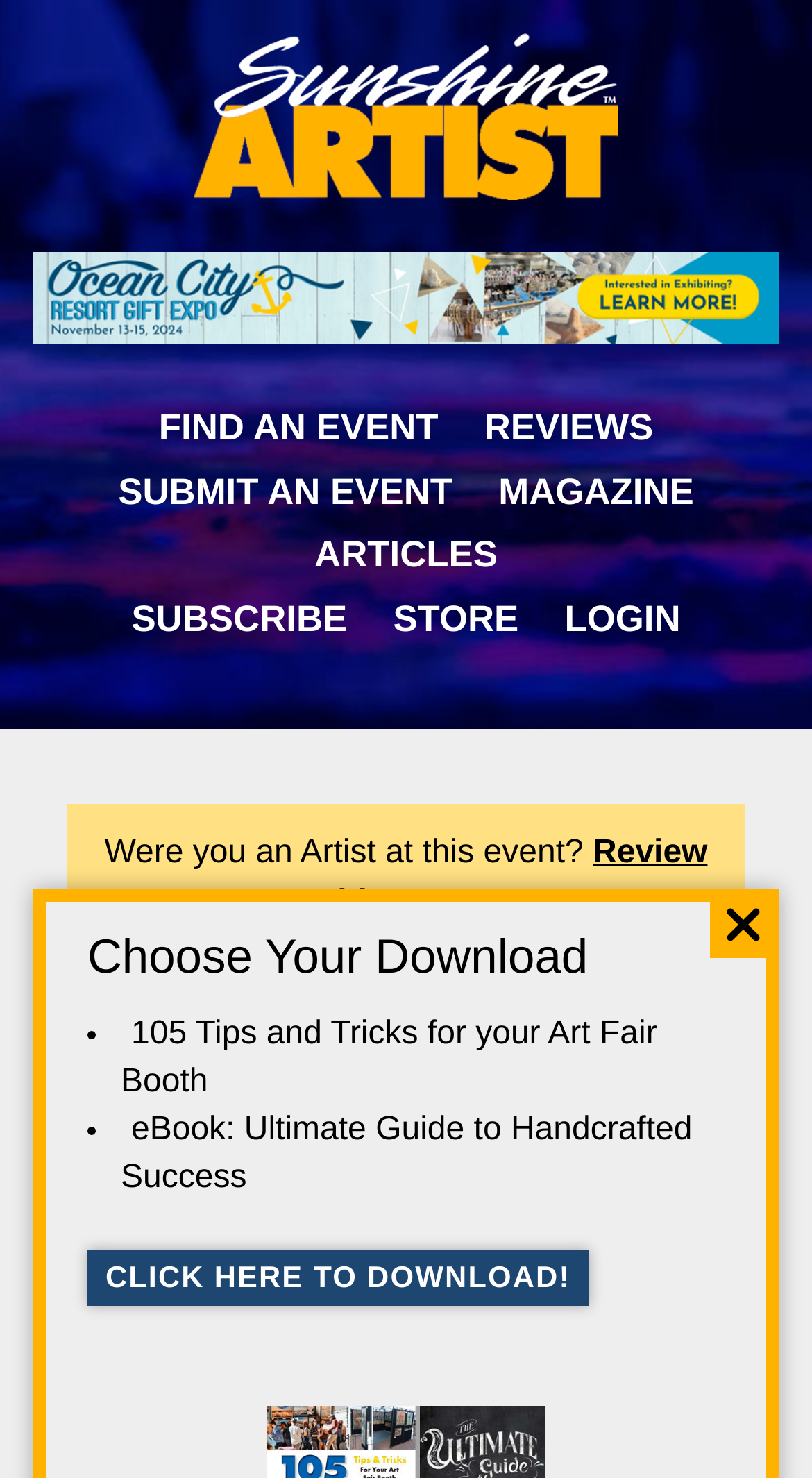What is the event start date?
Answer the question with a single word or phrase, referring to the image.

5/4/2024